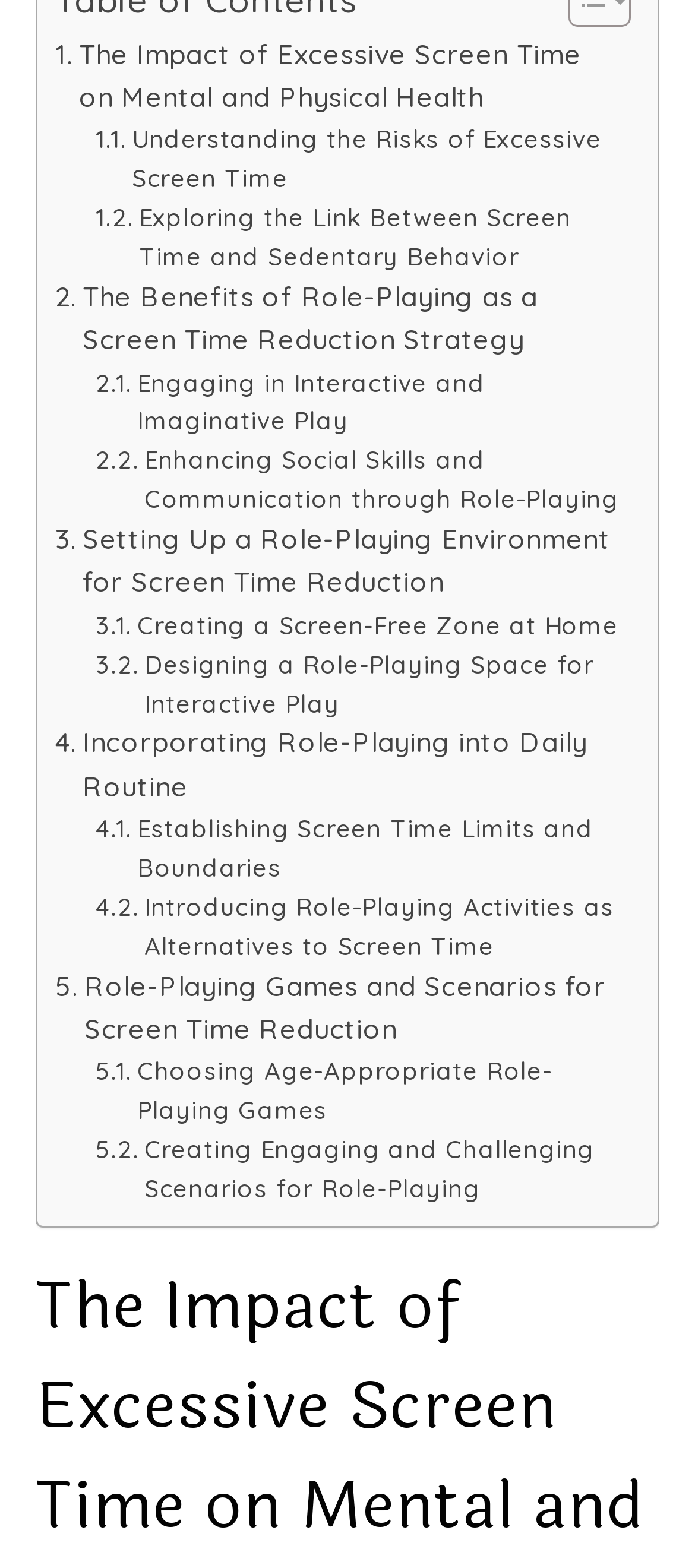Do the links on this webpage have similar formatting?
Please answer the question as detailed as possible based on the image.

After examining the bounding box coordinates and OCR text of the link elements, I found that the links have similar formatting, with similar font sizes, colors, and spacing.